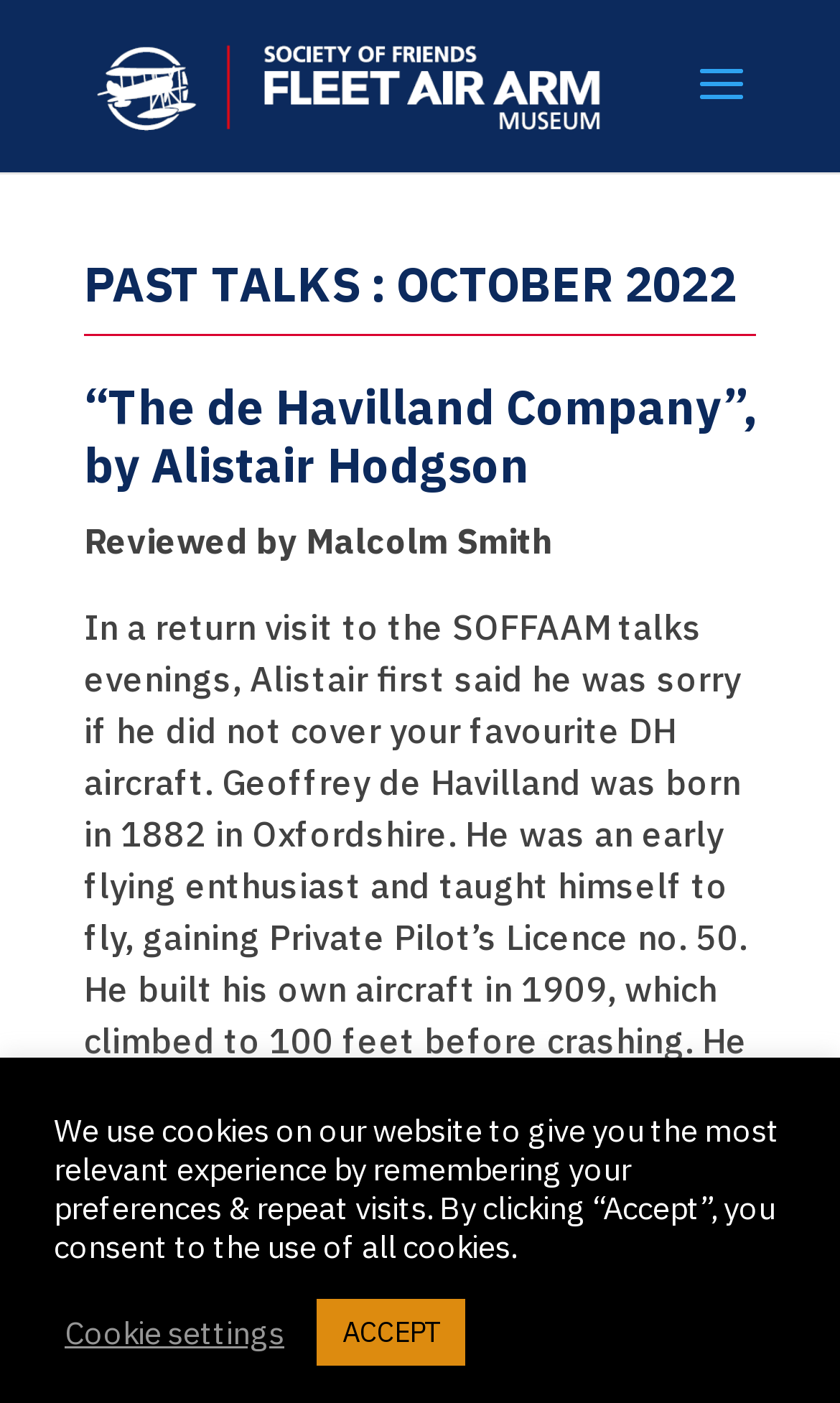Find the bounding box coordinates for the HTML element specified by: "Cookie settings".

[0.077, 0.936, 0.338, 0.963]